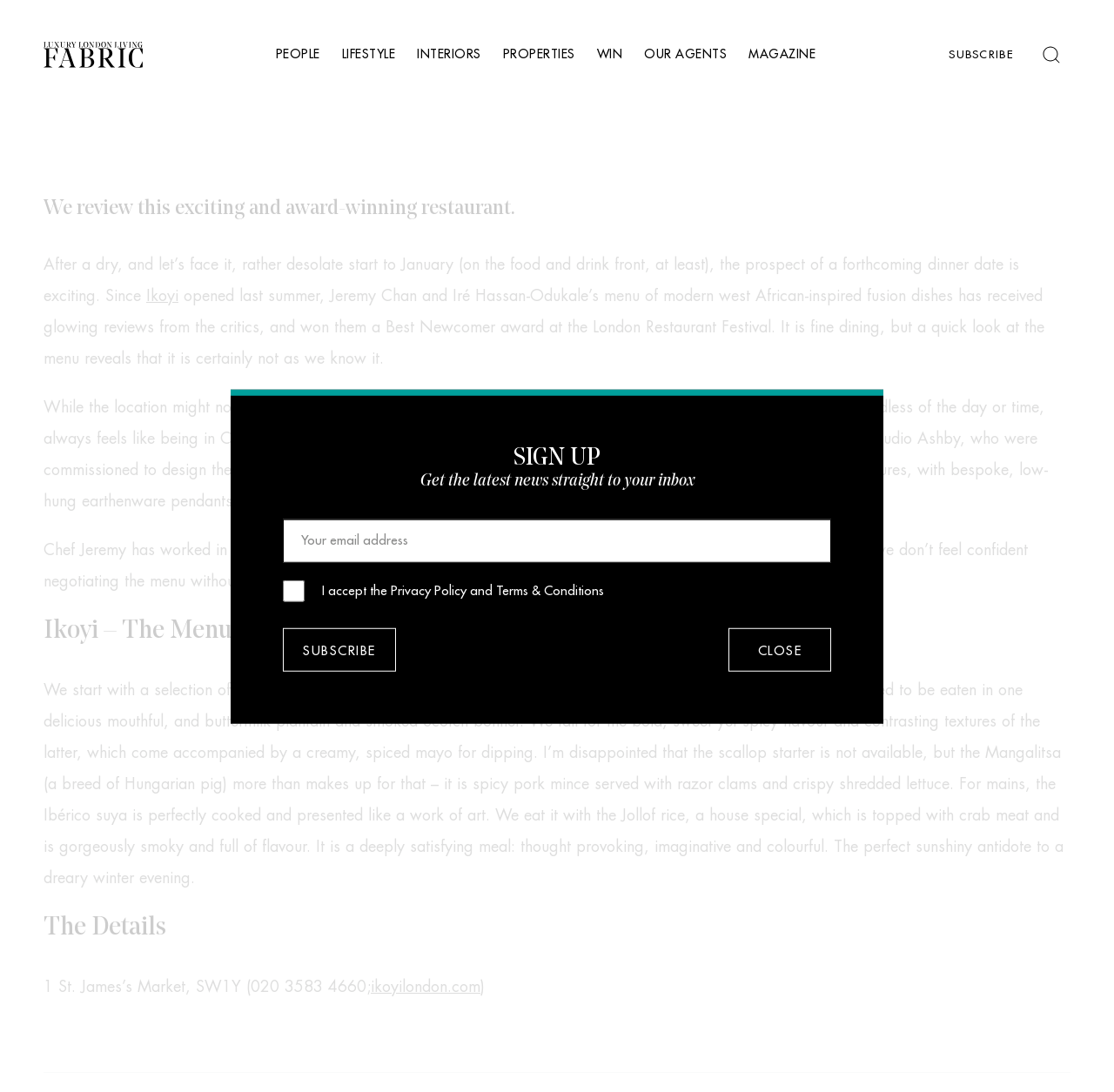Identify the coordinates of the bounding box for the element that must be clicked to accomplish the instruction: "Read the 'MAGAZINE' section".

[0.672, 0.042, 0.732, 0.058]